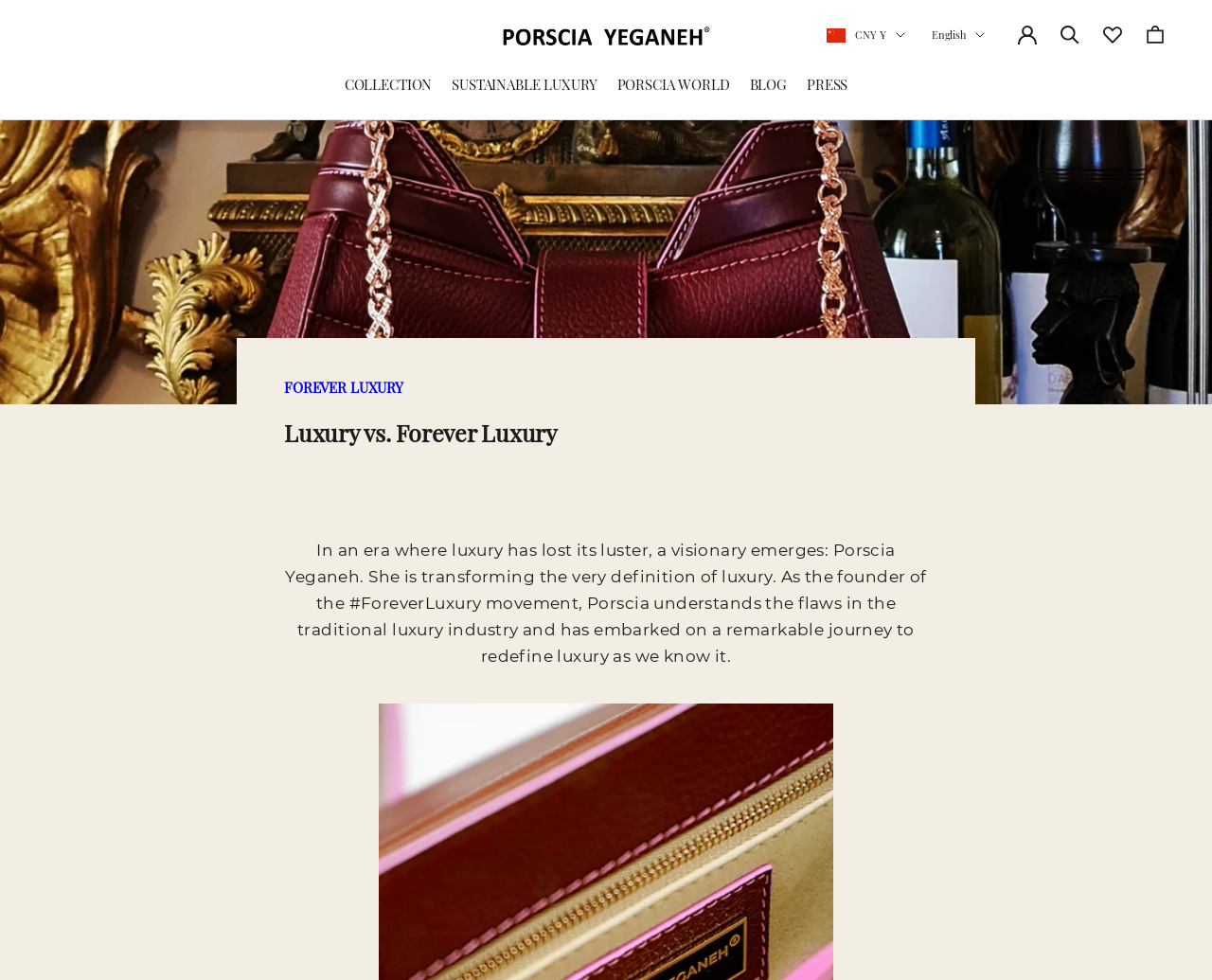Please provide a comprehensive answer to the question below using the information from the image: What is the purpose of the disclosure triangles?

I determined the purpose of the disclosure triangles by analyzing their positions and relationships with the navigation menu items. The triangles are located next to menu items, and their 'expanded' property suggests that they can be used to expand or collapse the menu items.